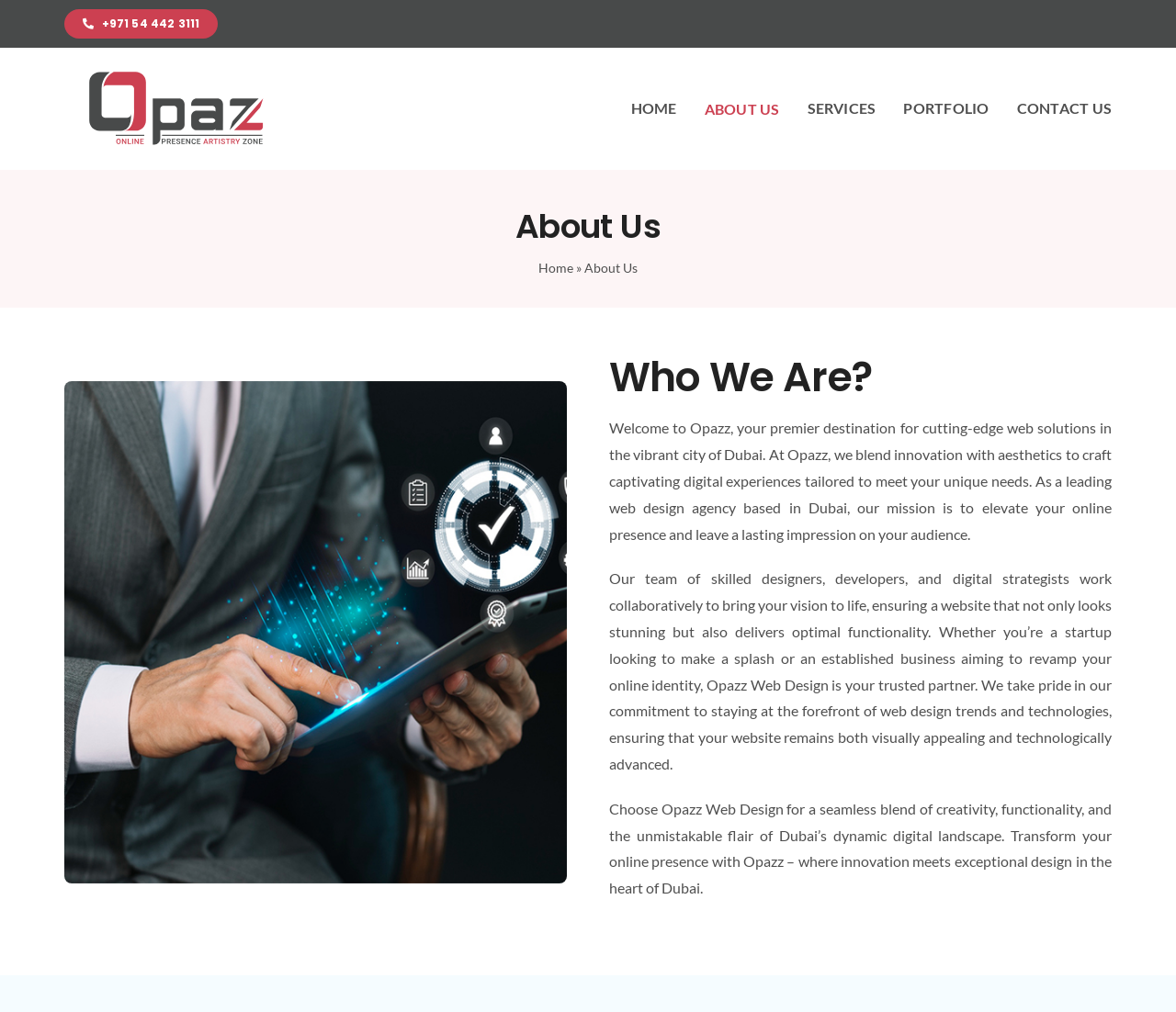Please identify the bounding box coordinates of the clickable area that will allow you to execute the instruction: "Learn about the company".

[0.518, 0.349, 0.945, 0.397]